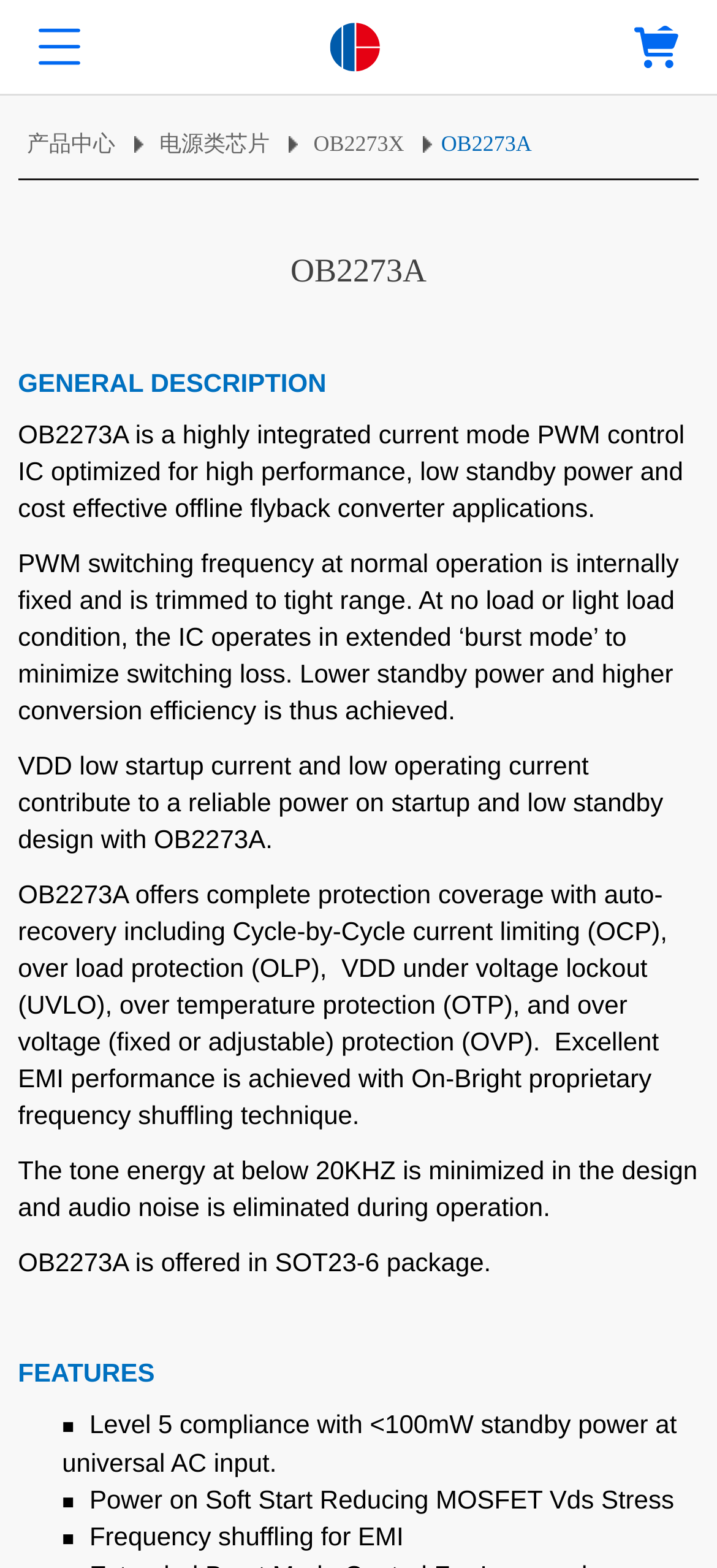How many types of protection does the OB2273A product offer? Refer to the image and provide a one-word or short phrase answer.

6